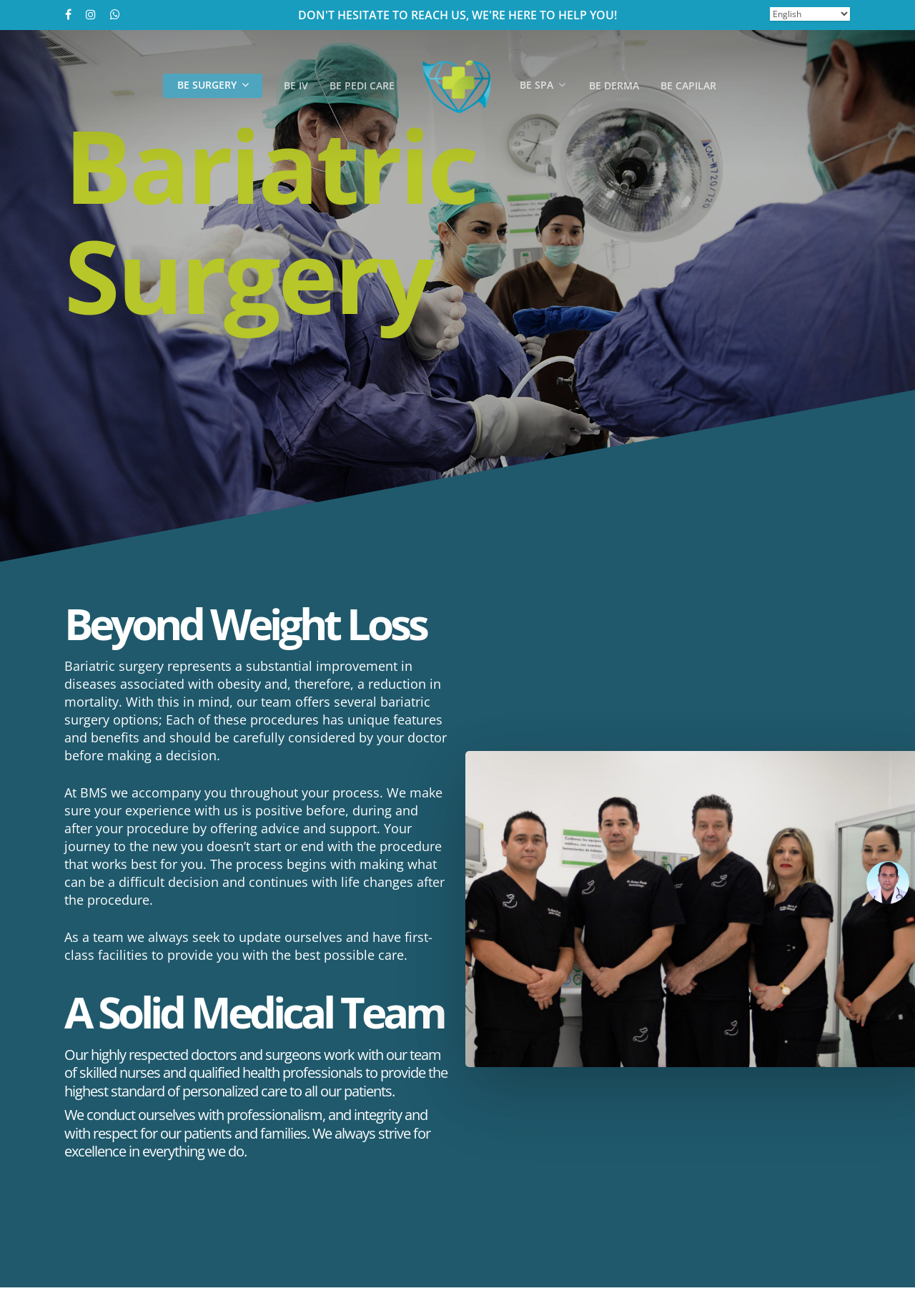Please reply with a single word or brief phrase to the question: 
How many images are there on the webpage?

4